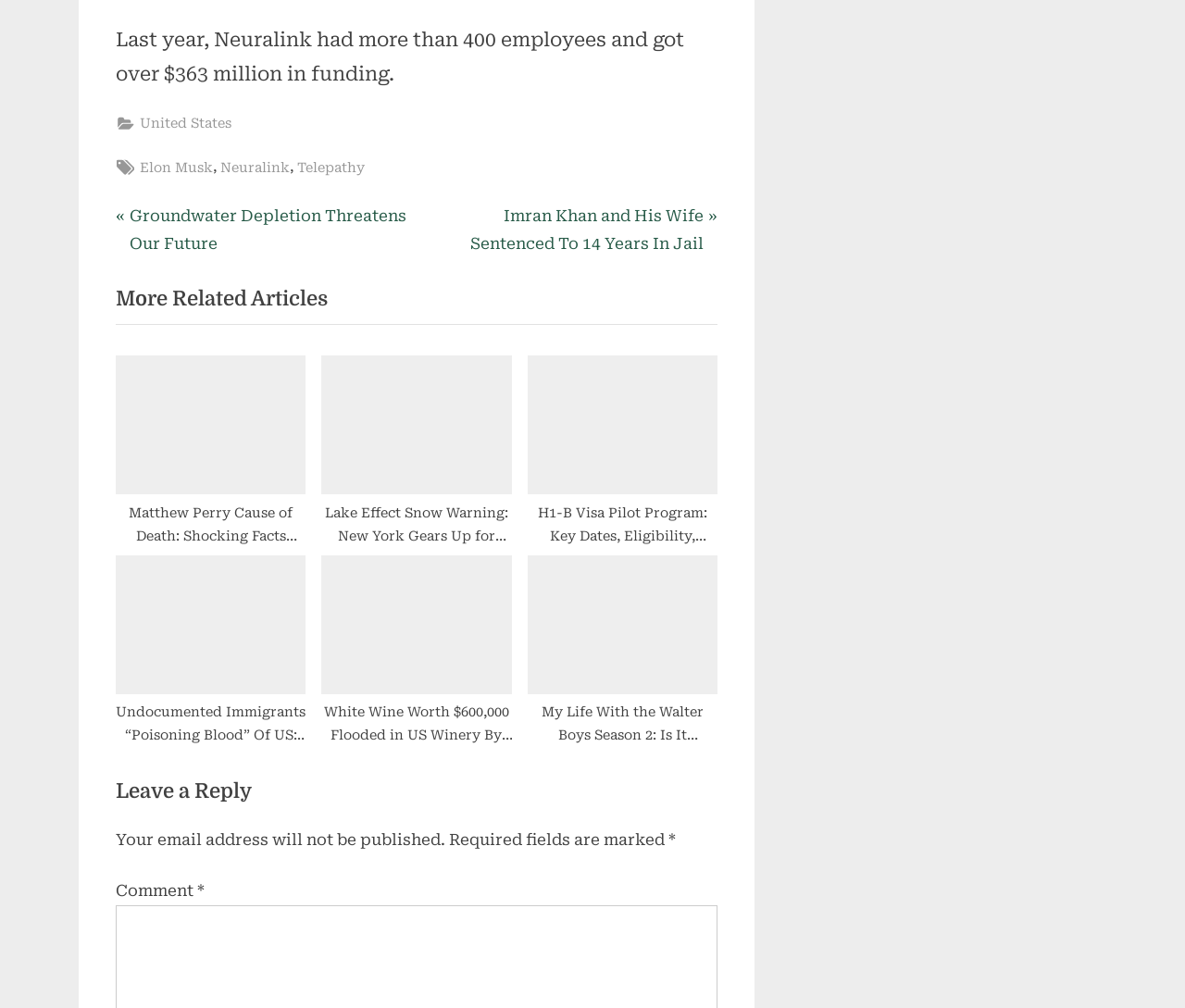What is the navigation section for?
Give a single word or phrase as your answer by examining the image.

Posts